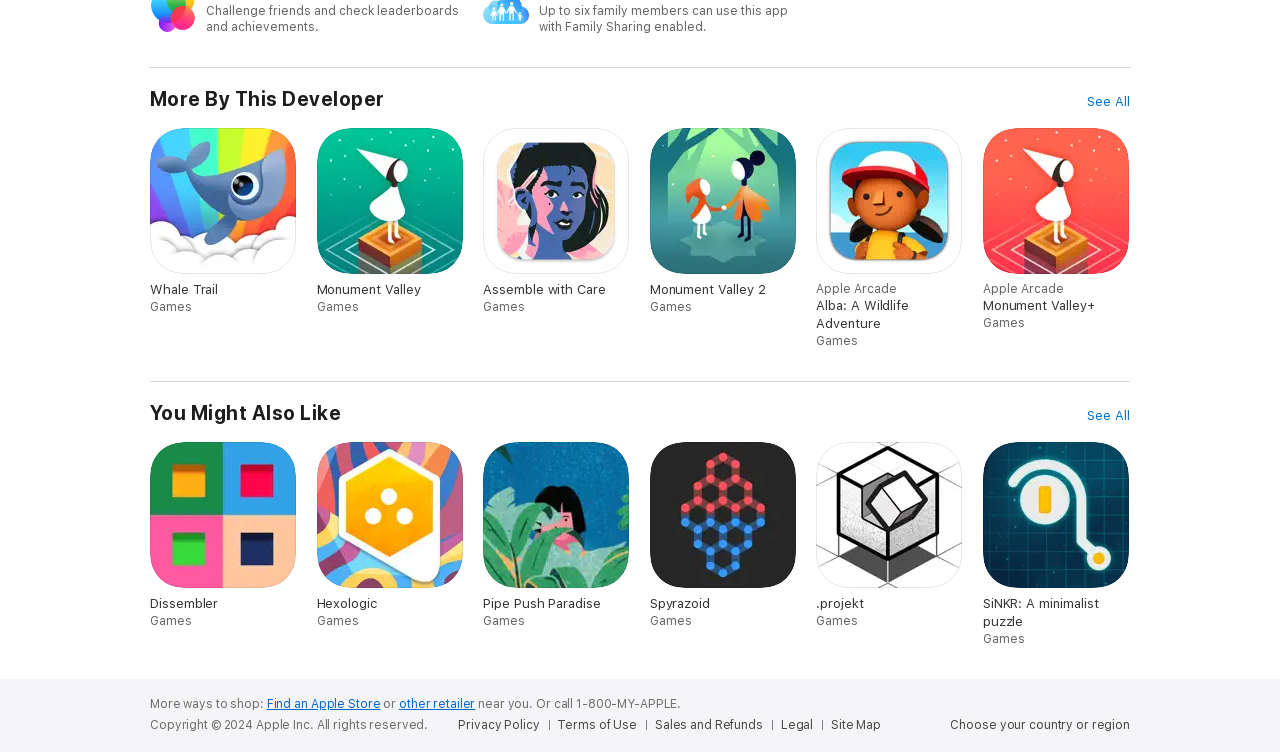Please find the bounding box coordinates of the clickable region needed to complete the following instruction: "Explore Apple Arcade". The bounding box coordinates must consist of four float numbers between 0 and 1, i.e., [left, top, right, bottom].

[0.638, 0.374, 0.701, 0.393]